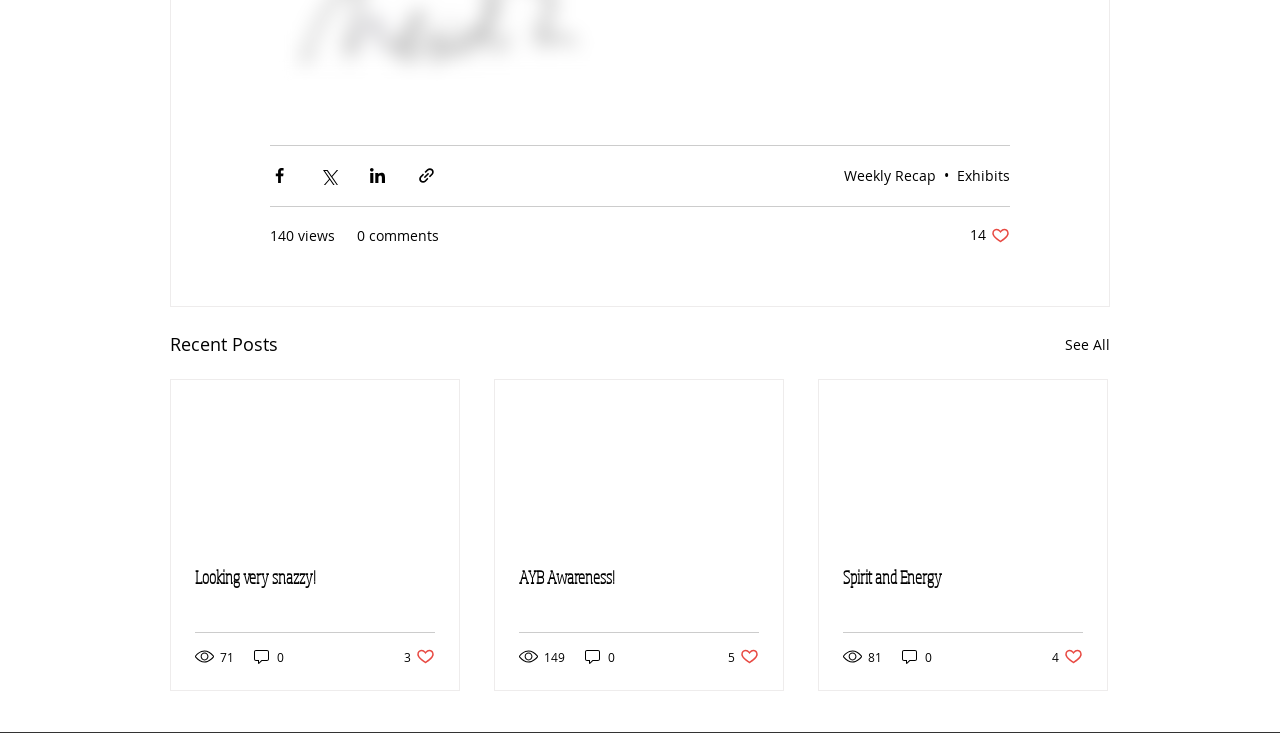Identify the bounding box coordinates of the clickable region to carry out the given instruction: "View Weekly Recap".

[0.659, 0.221, 0.731, 0.247]